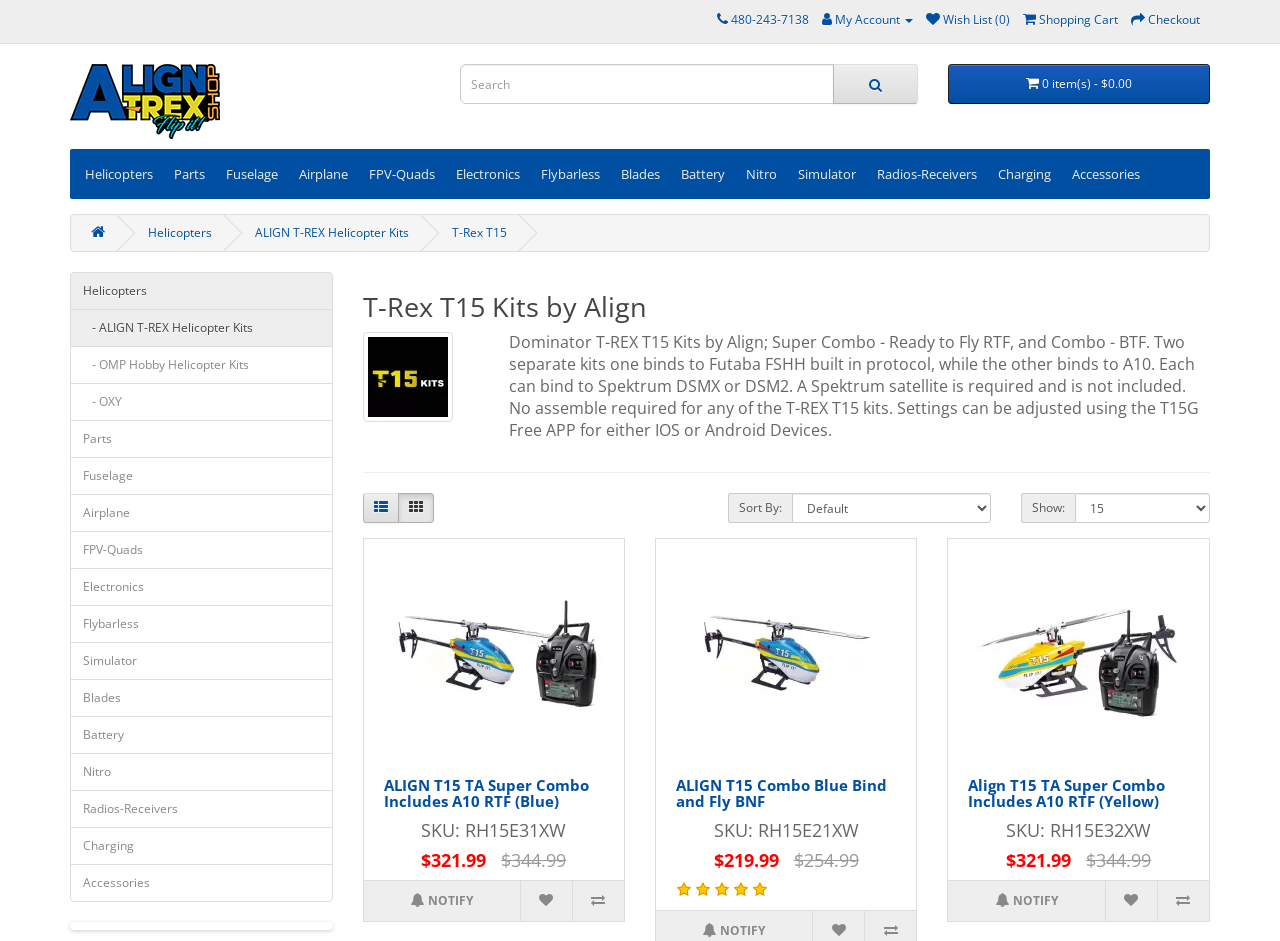Describe all visible elements and their arrangement on the webpage.

This webpage is about Dominator T-REX T15 RC Helicopter Kits by Align. At the top, there is a navigation bar with several links, including "My Account", "Wish List", "Shopping Cart", and "Checkout". Below the navigation bar, there is a search box and a button to search for products. 

On the left side, there is a menu with categories such as "Helicopters", "Parts", "Airplane", "FPV-Quads", "Electronics", and more. Each category has a dropdown list with subcategories.

In the main content area, there is a heading that reads "T-Rex T15 Kits by Align" and an image of the product. Below the heading, there is a detailed description of the product, including its features and specifications.

Below the product description, there are three product listings, each with an image, a heading, and a brief description. The products are "ALIGN T15 TA Super Combo Includes A10 RTF (Blue)", "ALIGN T15 Combo Blue Bind and Fly BNF", and "Align T15 TA Super Combo Includes A10 RTF (Yellow)". Each product listing has a "Notify" button, an "Add to Cart" button, and a "Compare" button.

On the right side of the product listings, there are two dropdown menus, one for sorting products by price, brand, or rating, and another for showing a certain number of products per page.